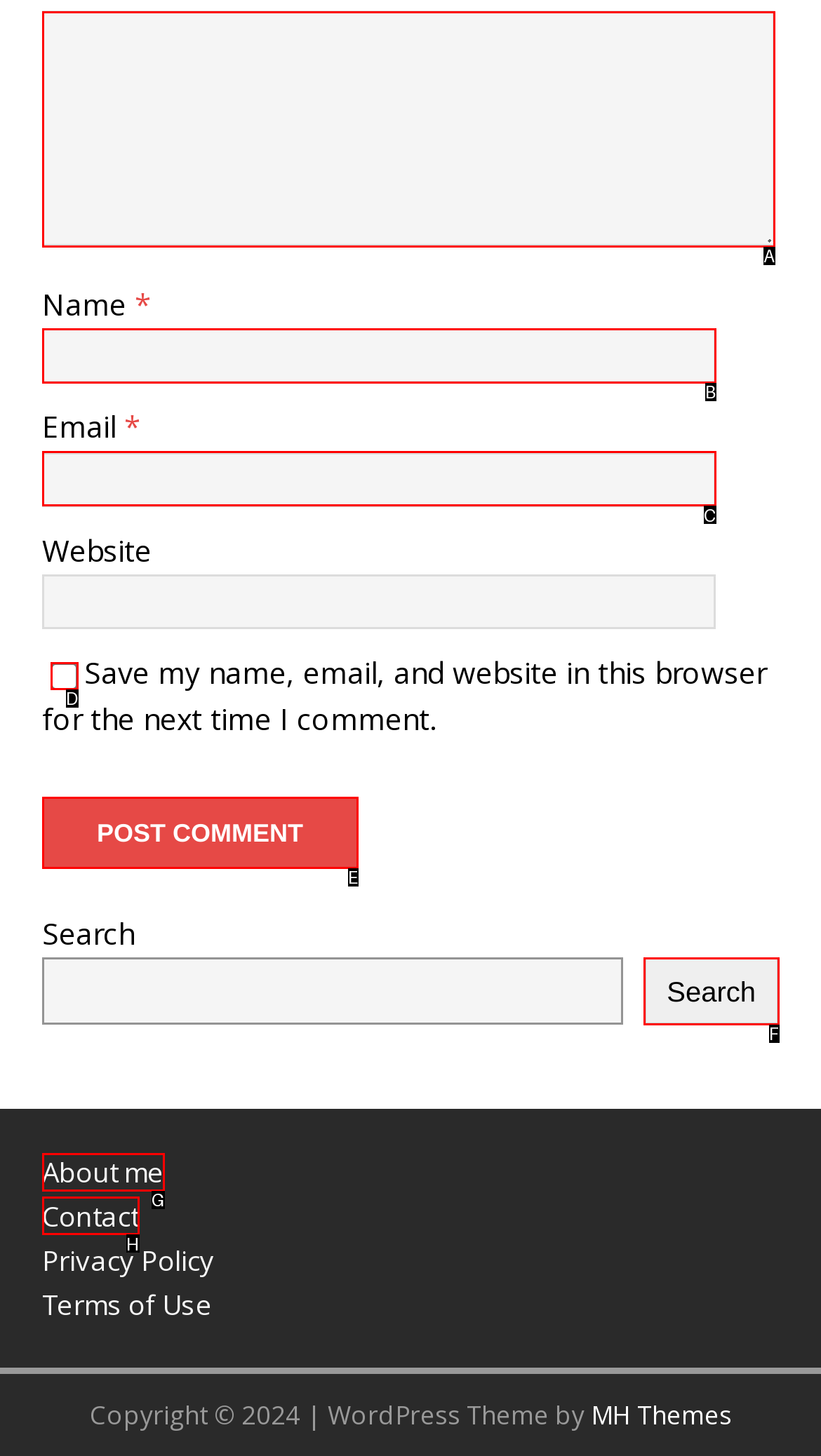Identify the option that corresponds to the given description: parent_node: Email * name="email". Reply with the letter of the chosen option directly.

C